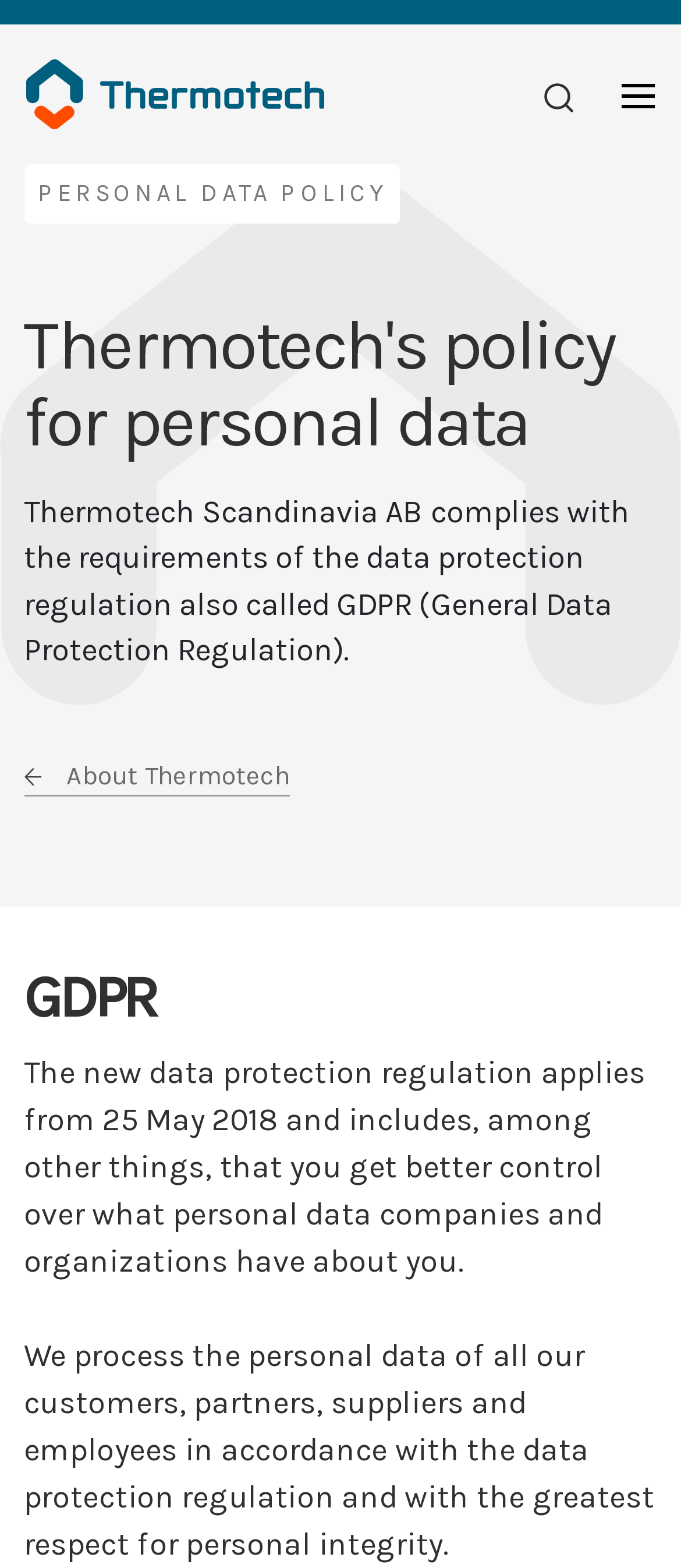Please answer the following question using a single word or phrase: 
What is the company name mentioned in the policy?

Thermotech Scandinavia AB